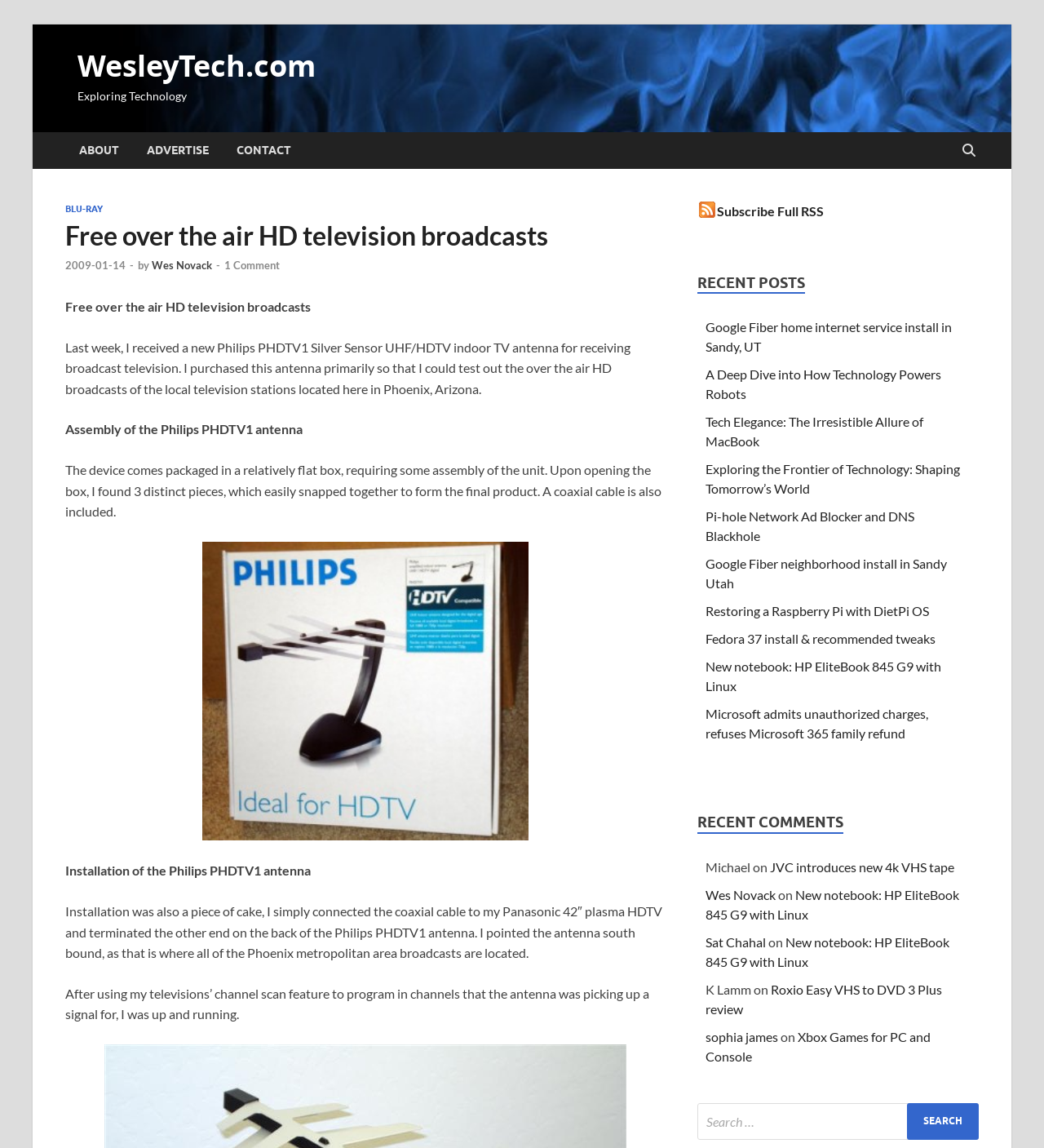Extract the main headline from the webpage and generate its text.

Free over the air HD television broadcasts